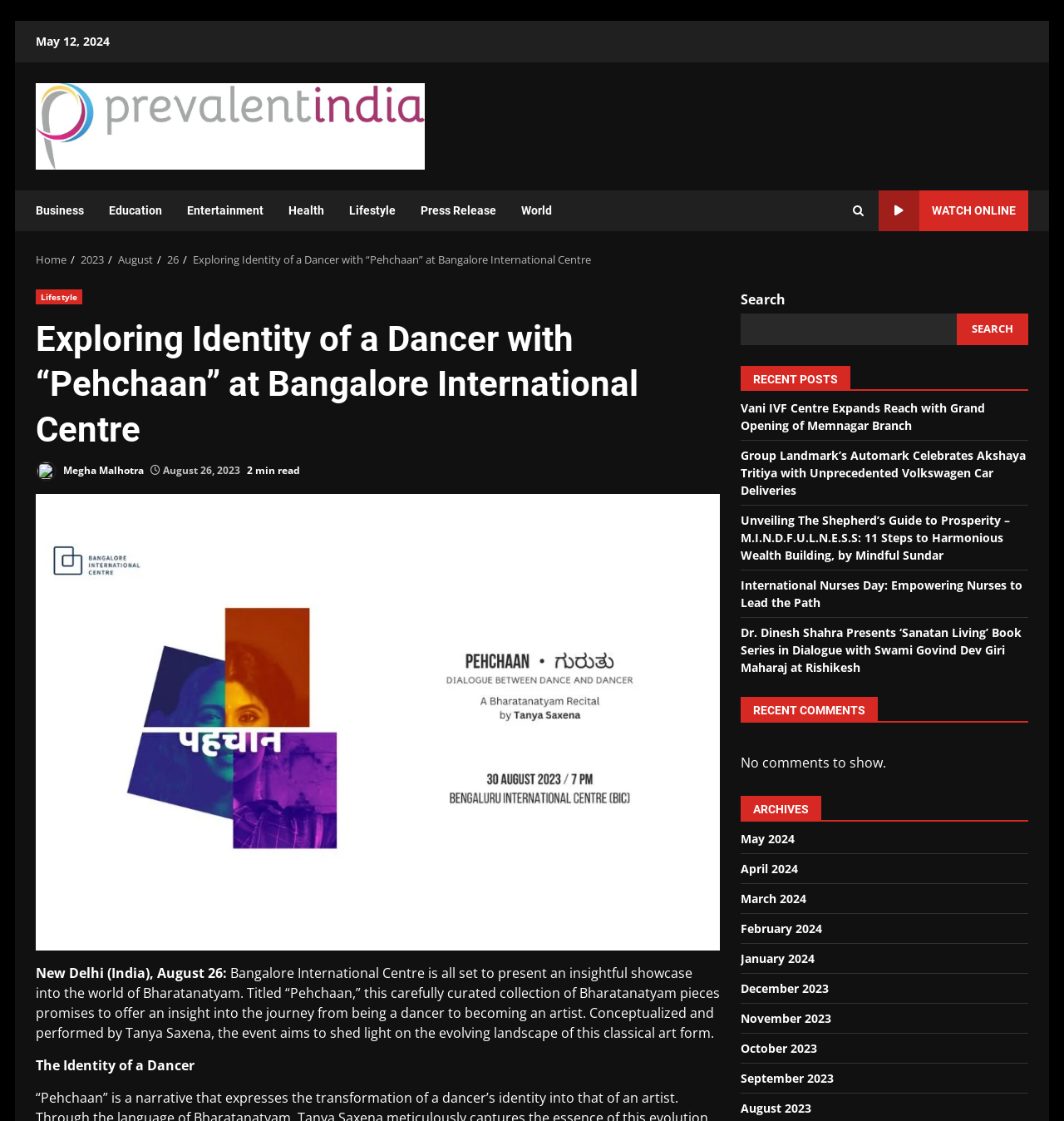What is the name of the dancer who conceptualized and performed 'Pehchaan'?
Kindly offer a detailed explanation using the data available in the image.

I found the name of the dancer by reading the static text element that describes the event 'Pehchaan' and found the name 'Tanya Saxena' mentioned as the conceptualizer and performer of the event.